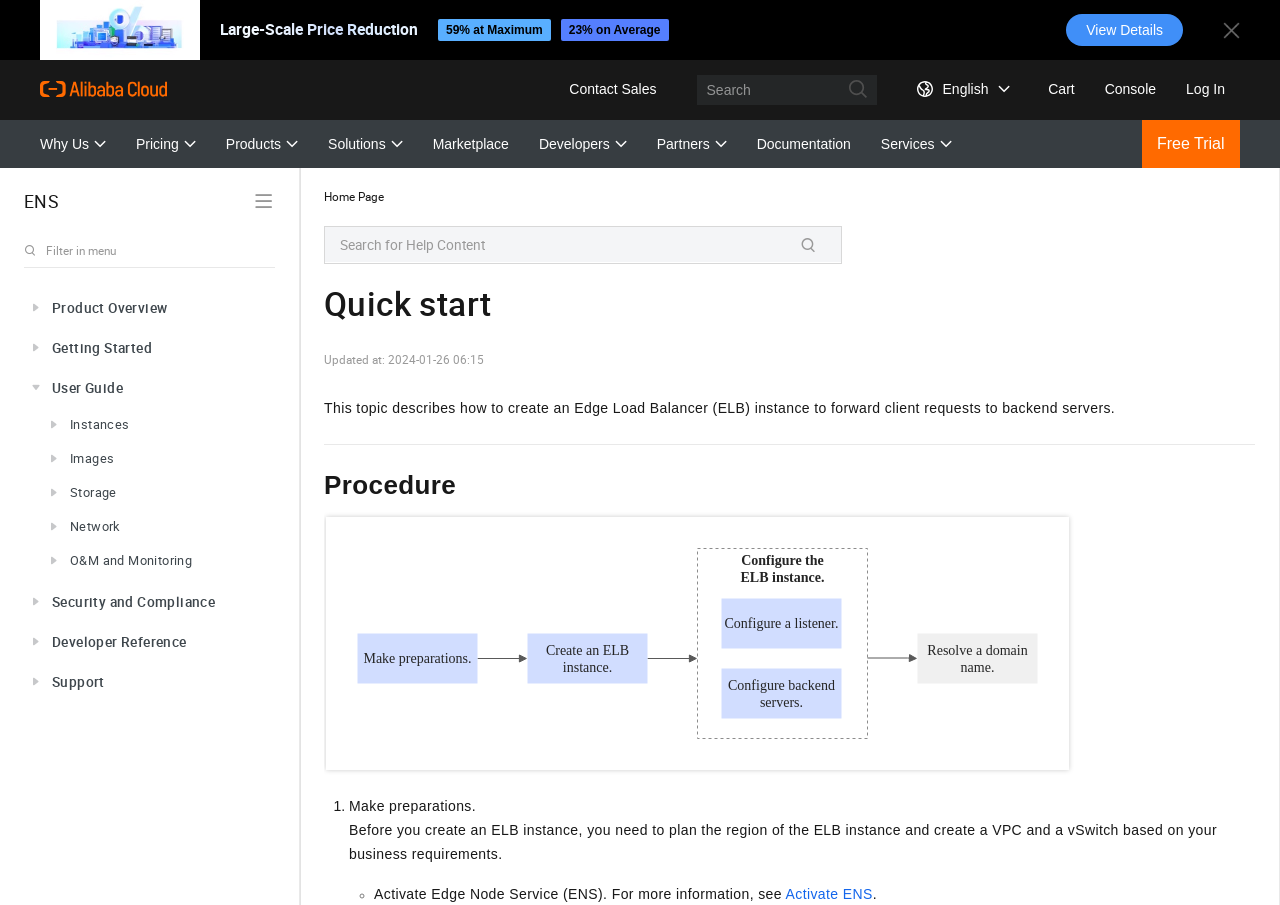Determine the bounding box for the described HTML element: "Home Page". Ensure the coordinates are four float numbers between 0 and 1 in the format [left, top, right, bottom].

[0.253, 0.208, 0.3, 0.228]